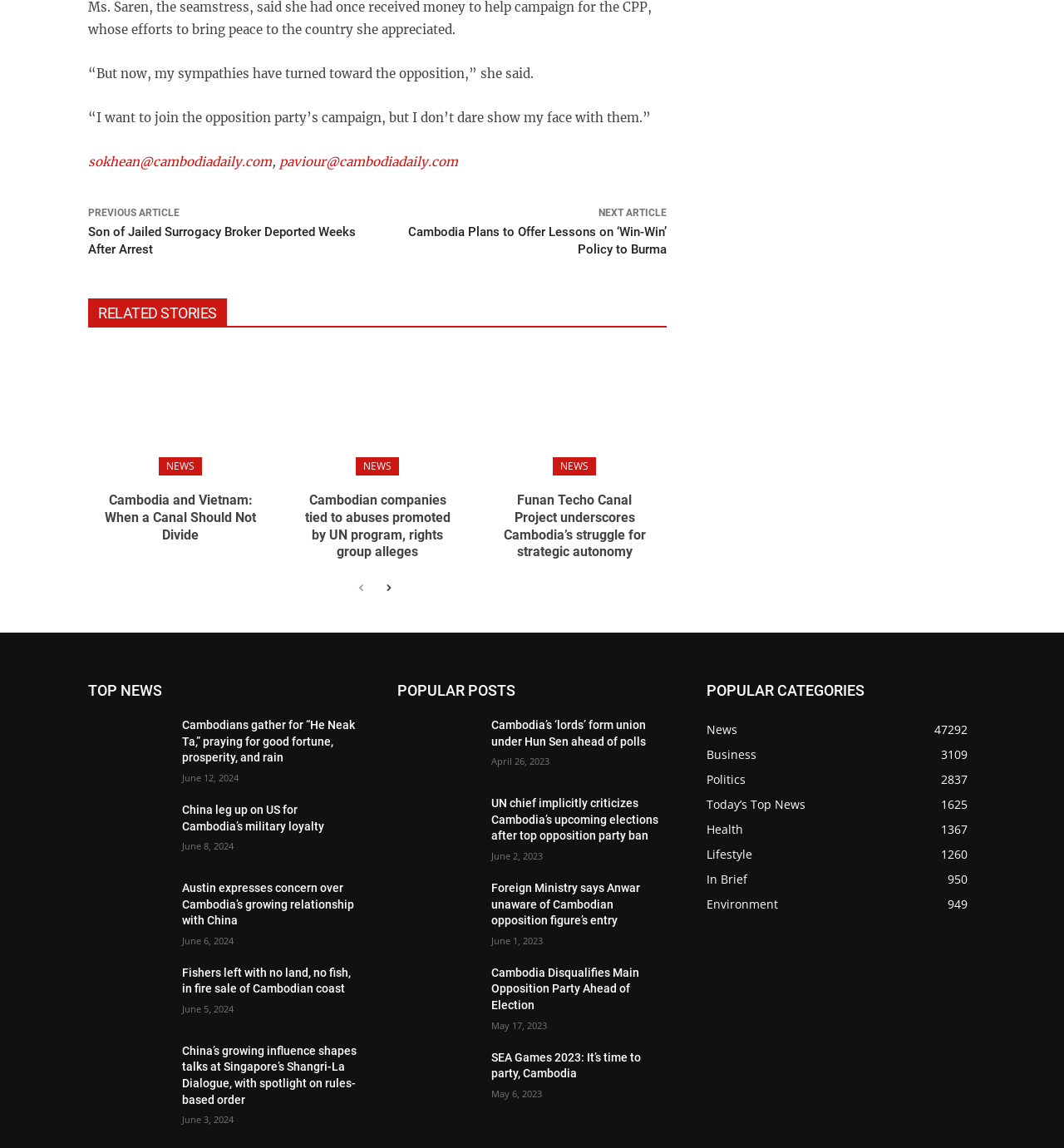Locate the bounding box coordinates of the area where you should click to accomplish the instruction: "Click the 'Agree and Continue' button".

None